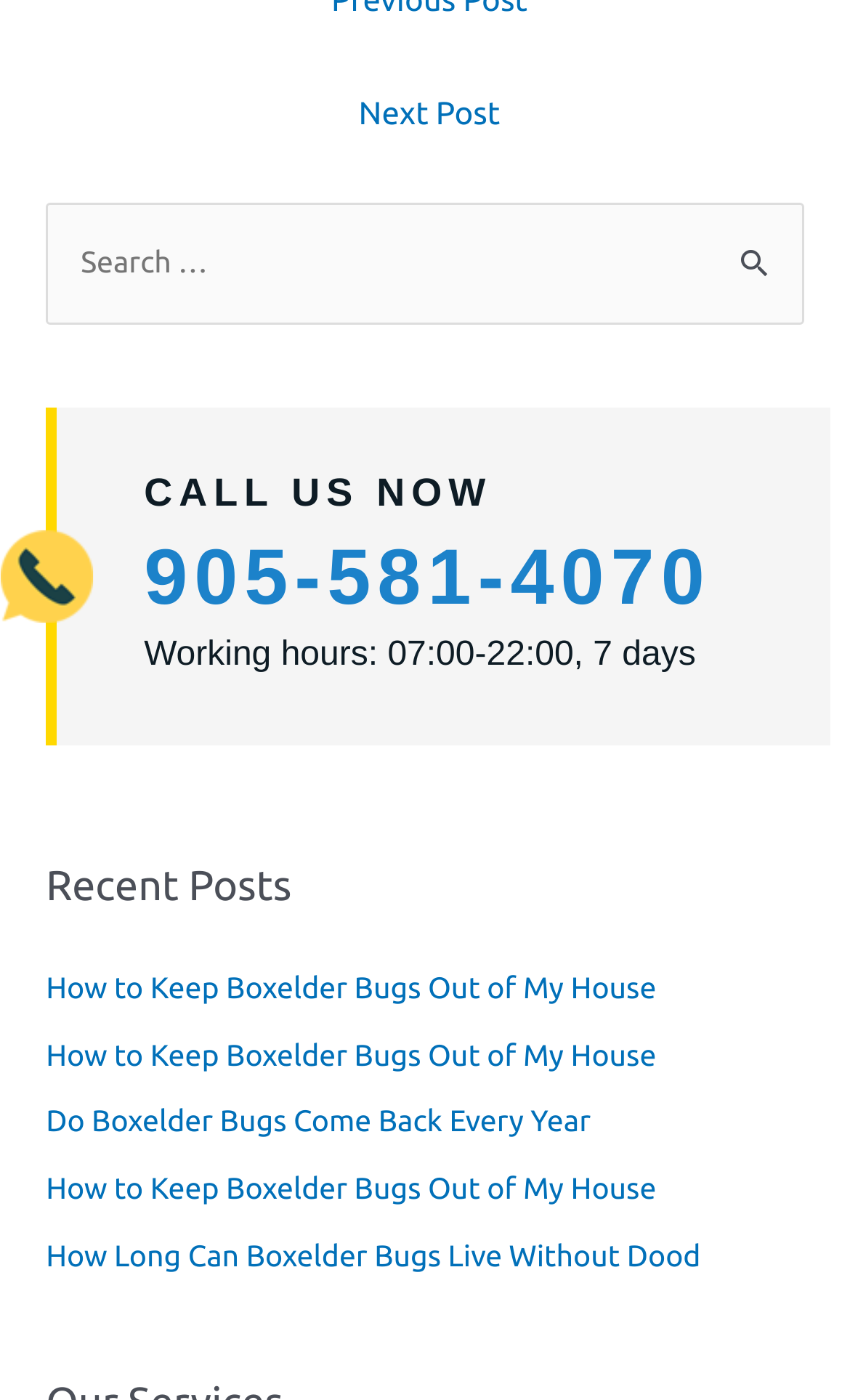Pinpoint the bounding box coordinates of the clickable area needed to execute the instruction: "View recent post 'How to Keep Boxelder Bugs Out of My House'". The coordinates should be specified as four float numbers between 0 and 1, i.e., [left, top, right, bottom].

[0.054, 0.692, 0.772, 0.717]